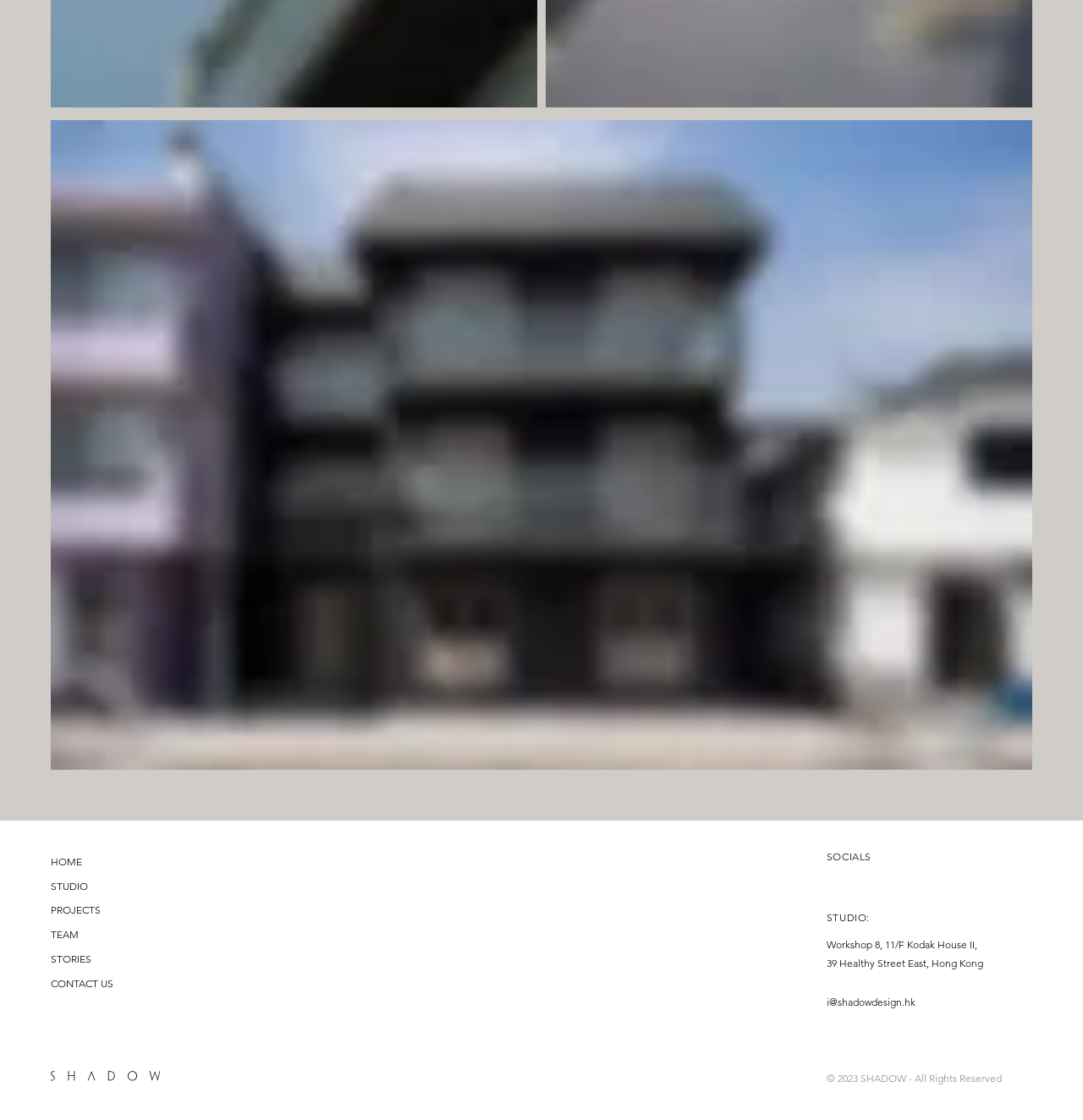What is the company name?
Provide an in-depth and detailed explanation in response to the question.

The company name can be found in the copyright information at the bottom of the page, which states '© 2023 SHADOW - All Rights Reserved'.